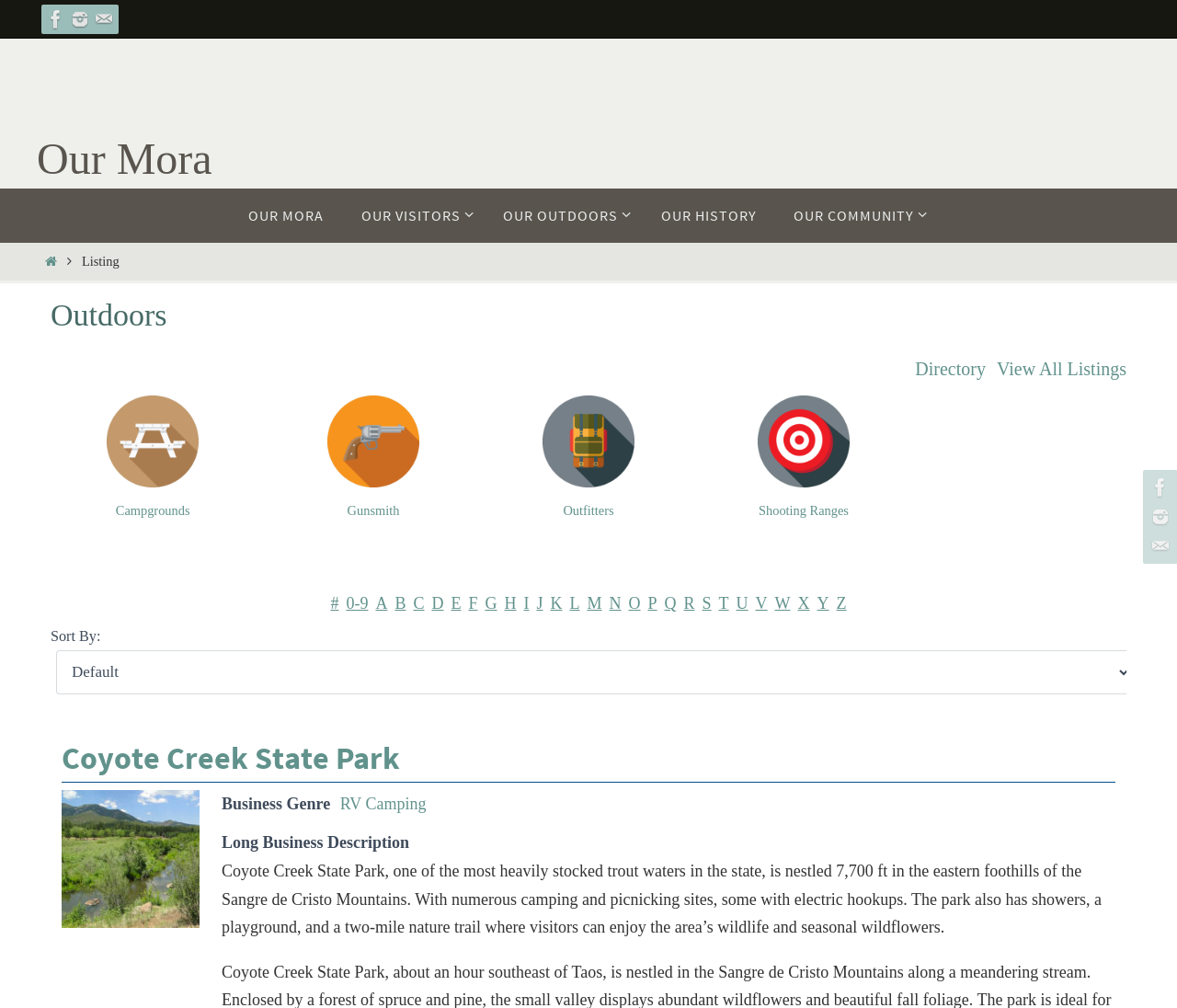Look at the image and answer the question in detail:
What is the purpose of the 'Sort By:' combobox?

I found the answer by looking at the combobox element that says 'Sort By:' and its location on the webpage. This suggests that the combobox is used to sort the listings on the webpage, possibly by different criteria such as alphabetical order or distance.